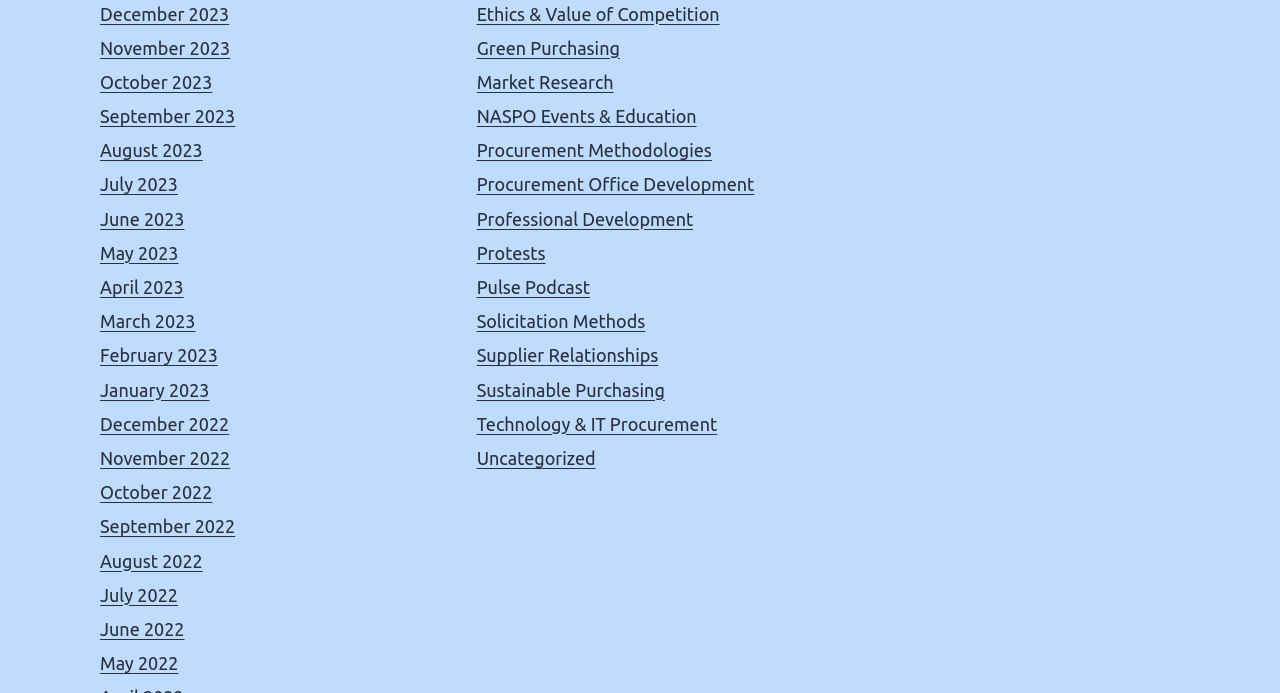What is the category of the link 'Pulse Podcast'?
Your answer should be a single word or phrase derived from the screenshot.

NASPO Events & Education